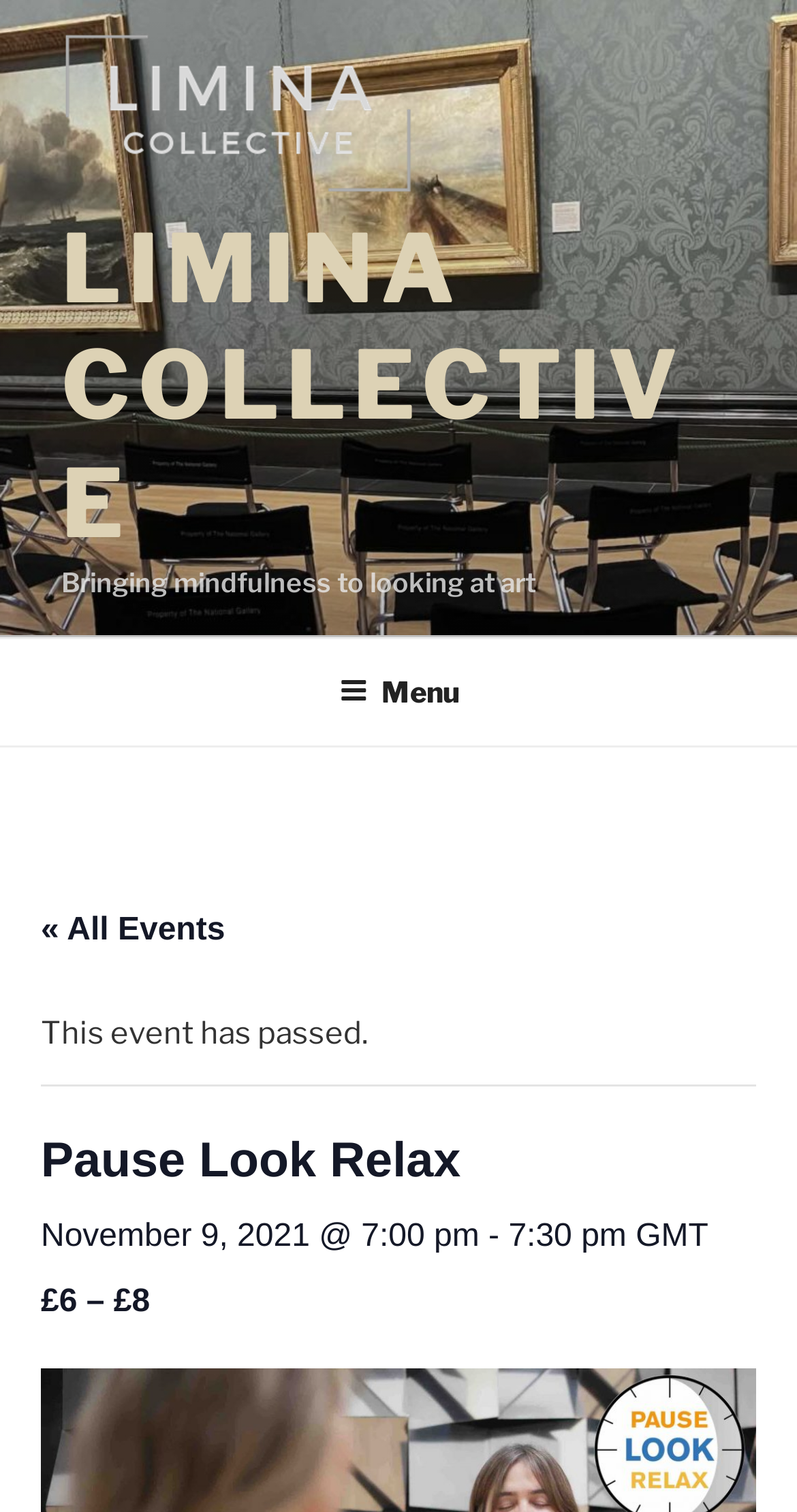How much does the event cost?
Look at the screenshot and respond with one word or a short phrase.

£6 - £8